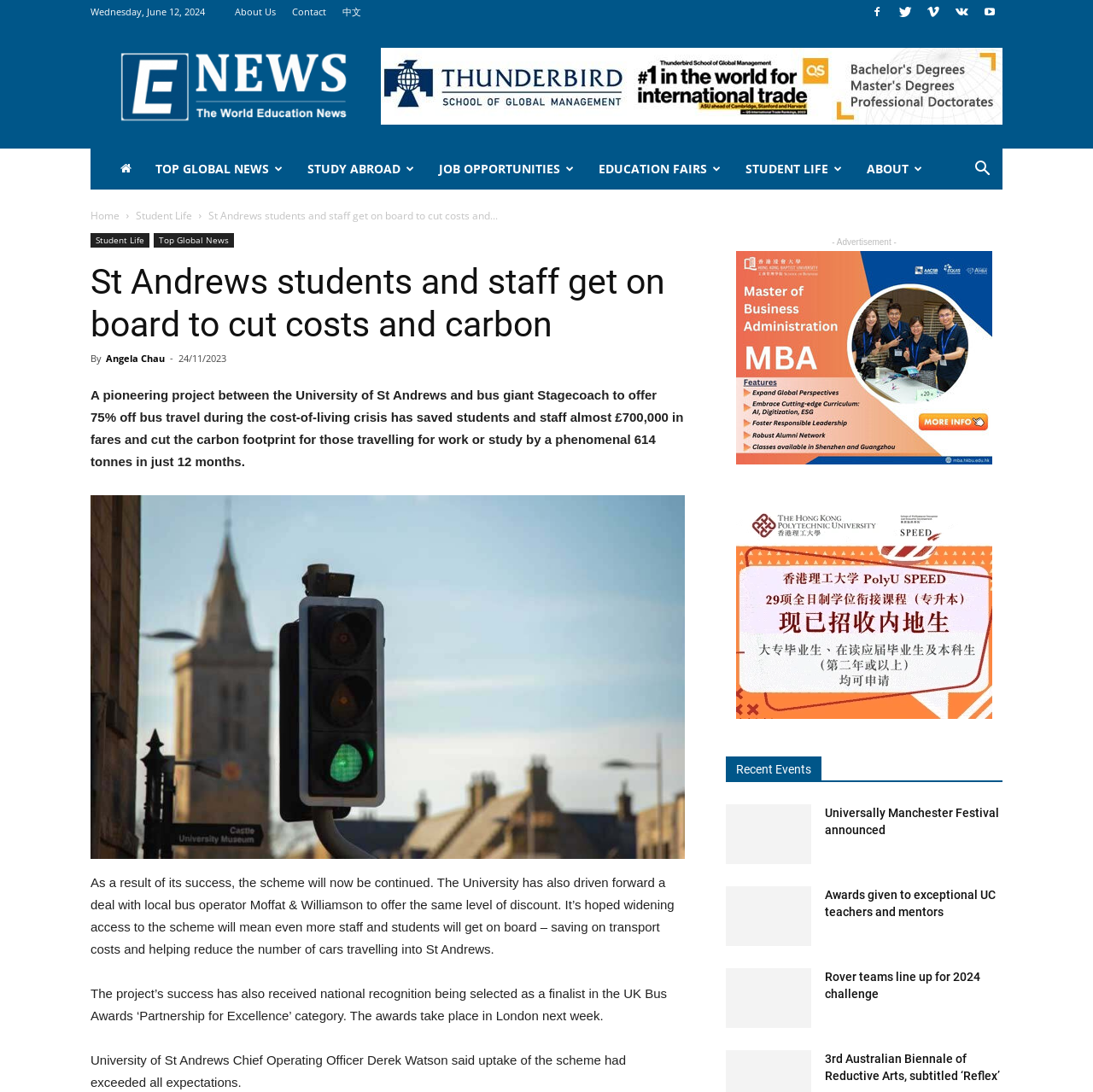Specify the bounding box coordinates of the area that needs to be clicked to achieve the following instruction: "Check the 'Recent Events' section".

[0.664, 0.693, 0.917, 0.716]